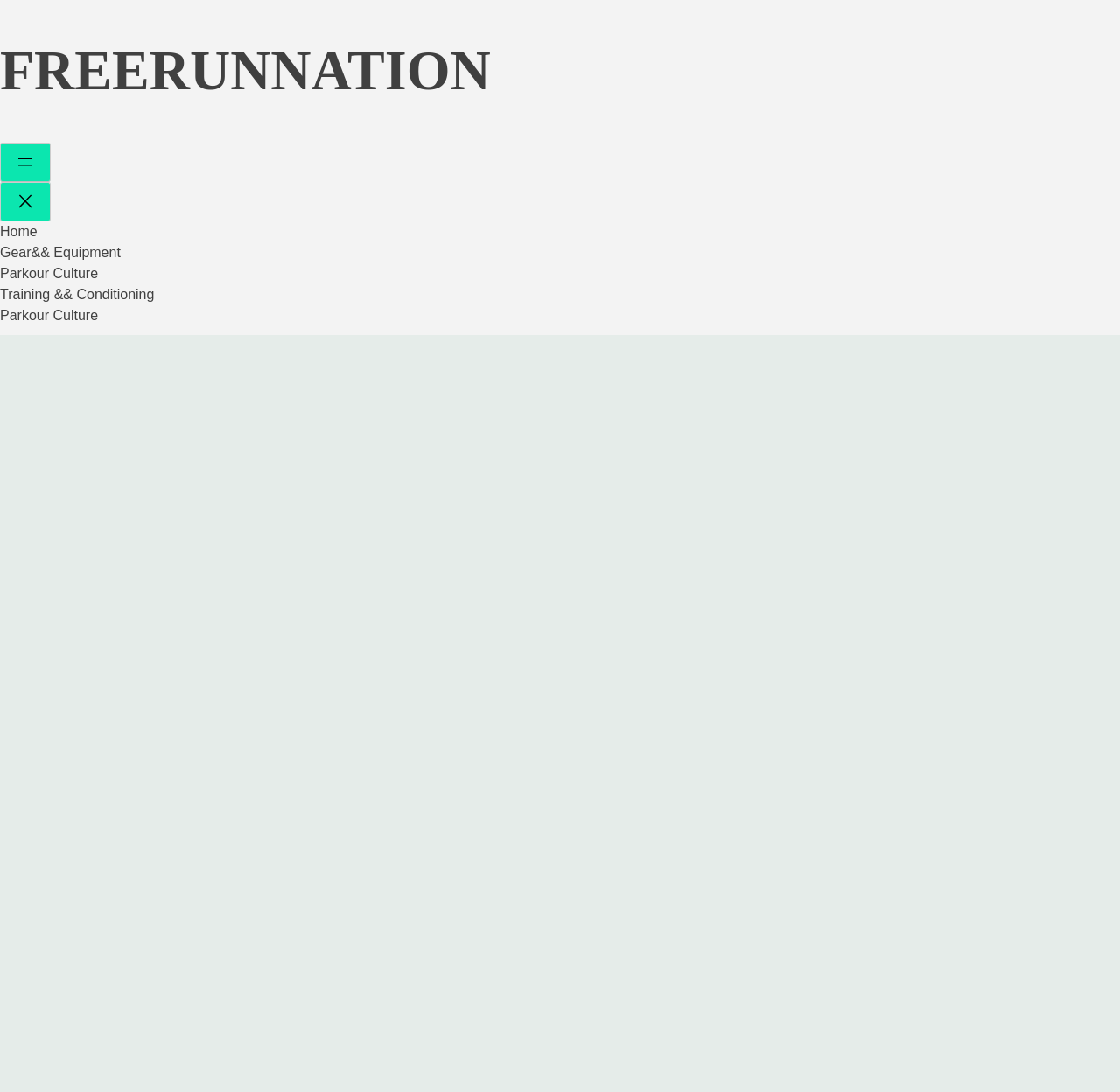How many words are in the top heading?
Examine the image and provide an in-depth answer to the question.

I looked at the top heading, which is 'FREERUNNATION', and counted the number of words. There are 2 words: 'Free' and 'RunNation'.